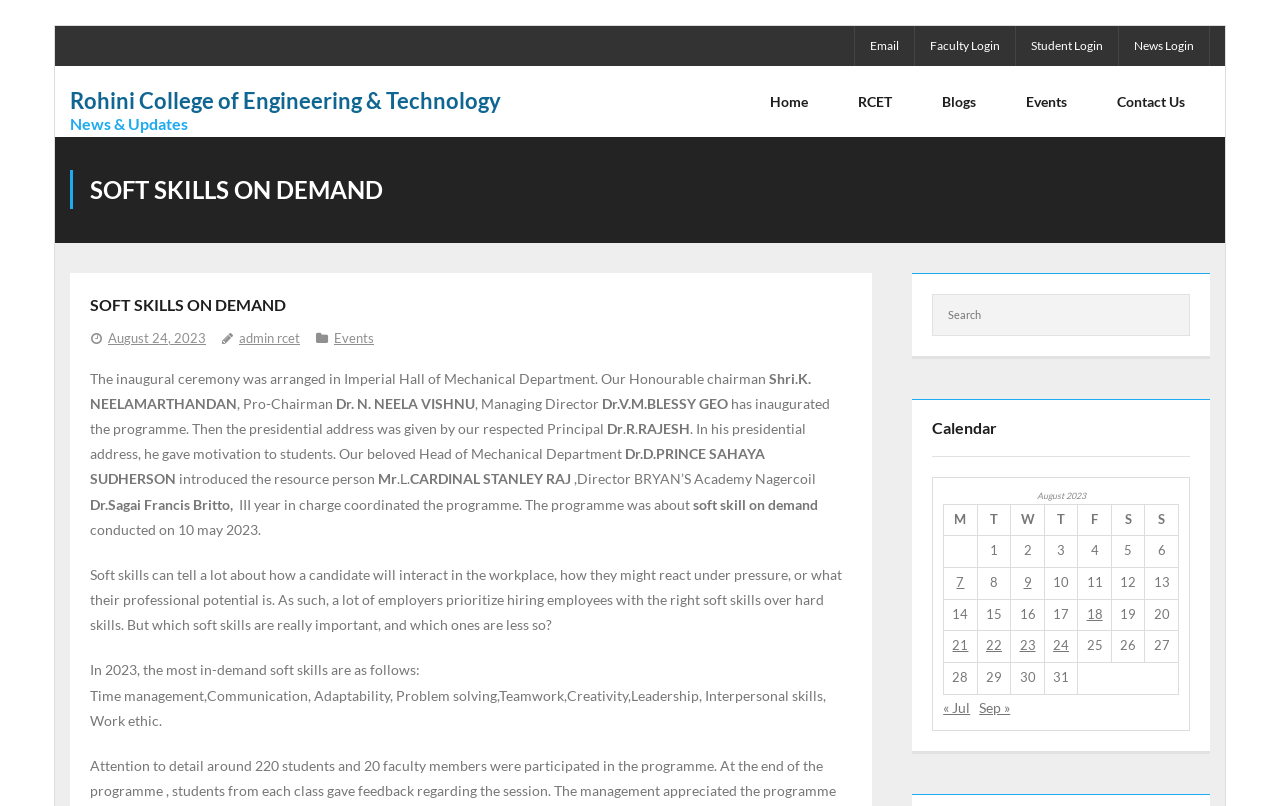Please provide the bounding box coordinates for the element that needs to be clicked to perform the following instruction: "Click on the 'Email' link". The coordinates should be given as four float numbers between 0 and 1, i.e., [left, top, right, bottom].

[0.667, 0.032, 0.714, 0.082]